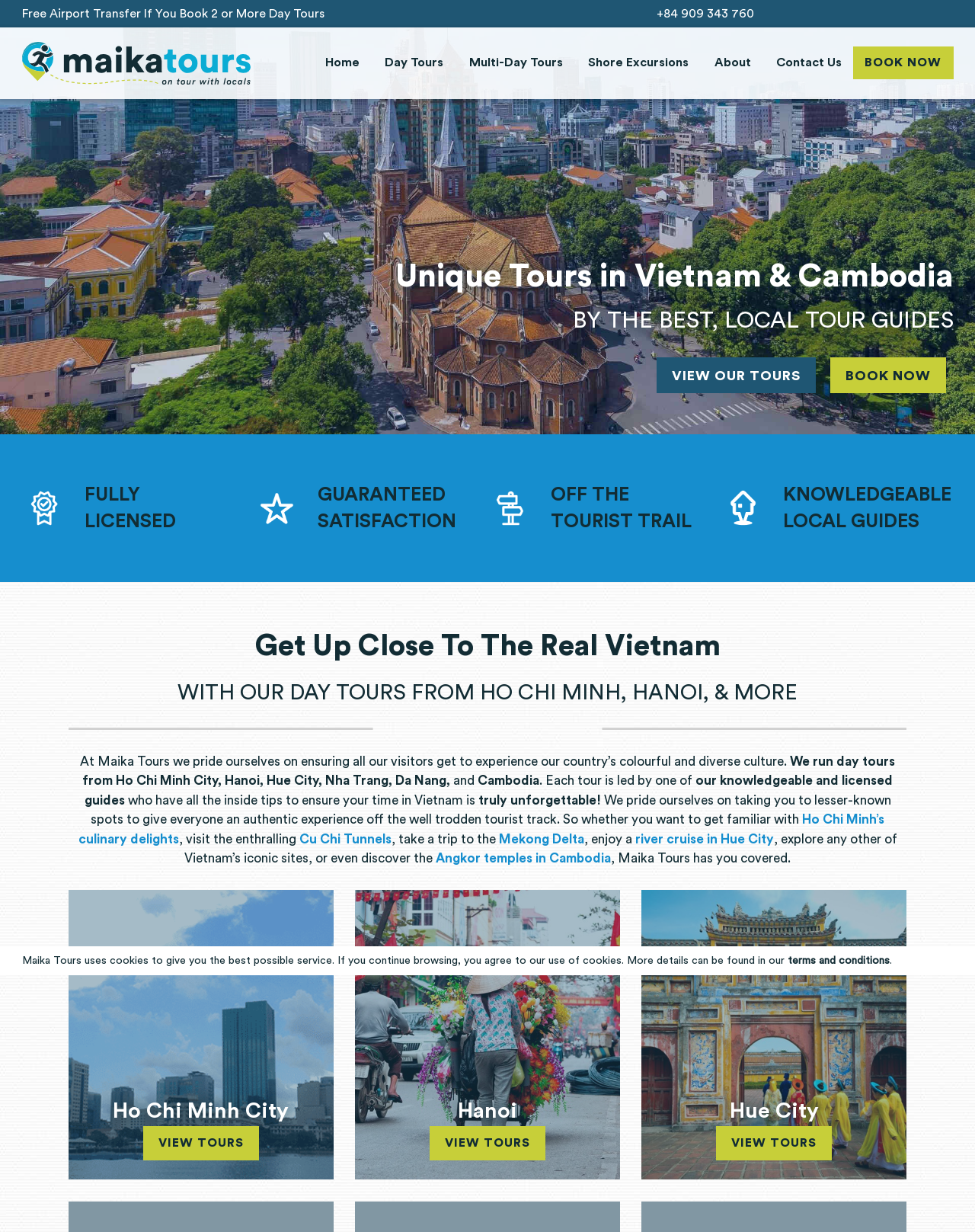Determine the bounding box coordinates for the clickable element to execute this instruction: "Book a tour now". Provide the coordinates as four float numbers between 0 and 1, i.e., [left, top, right, bottom].

[0.875, 0.038, 0.978, 0.065]